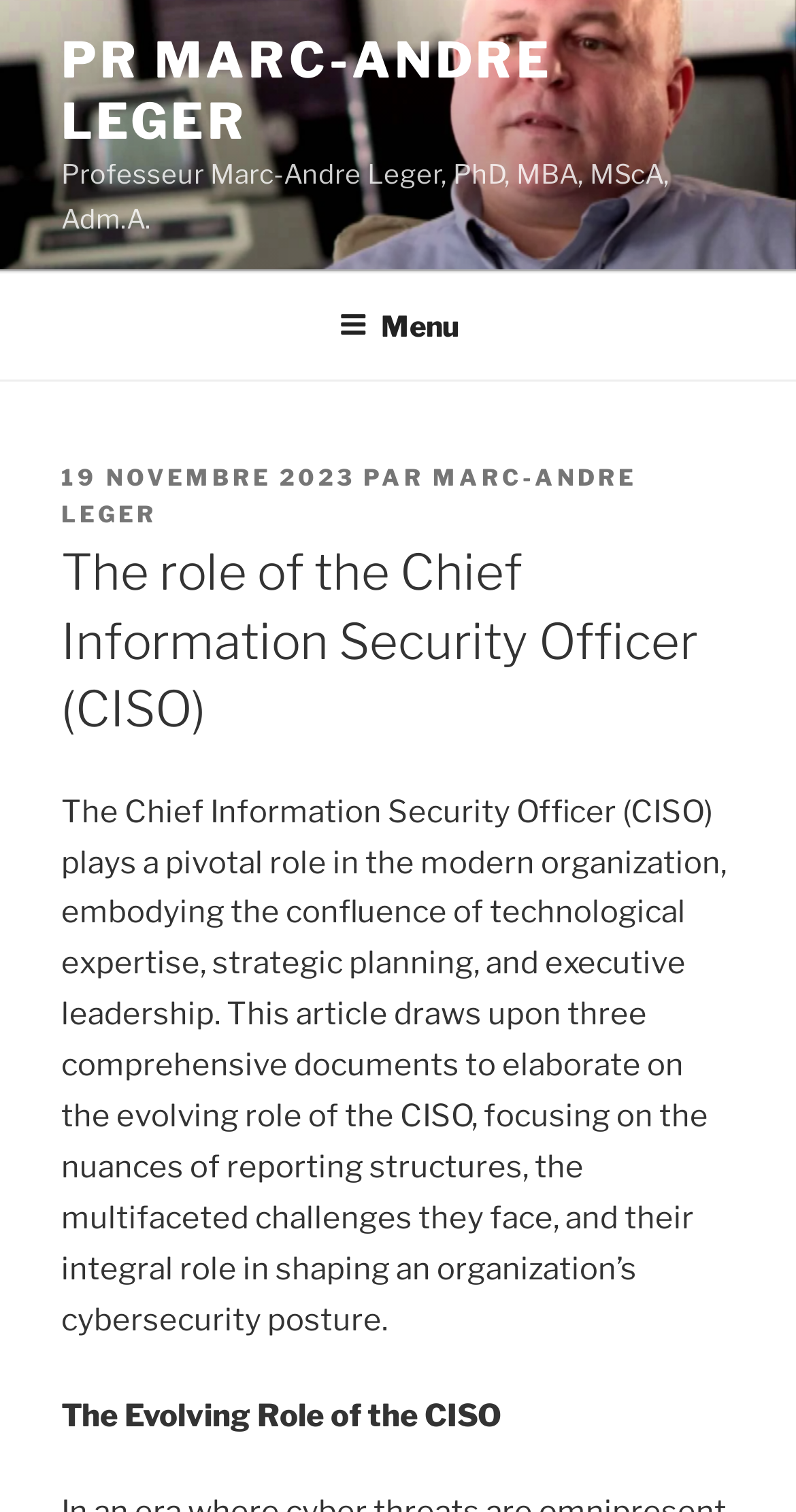Please answer the following question using a single word or phrase: 
What is the publication date of the article?

19 NOVEMBRE 2023